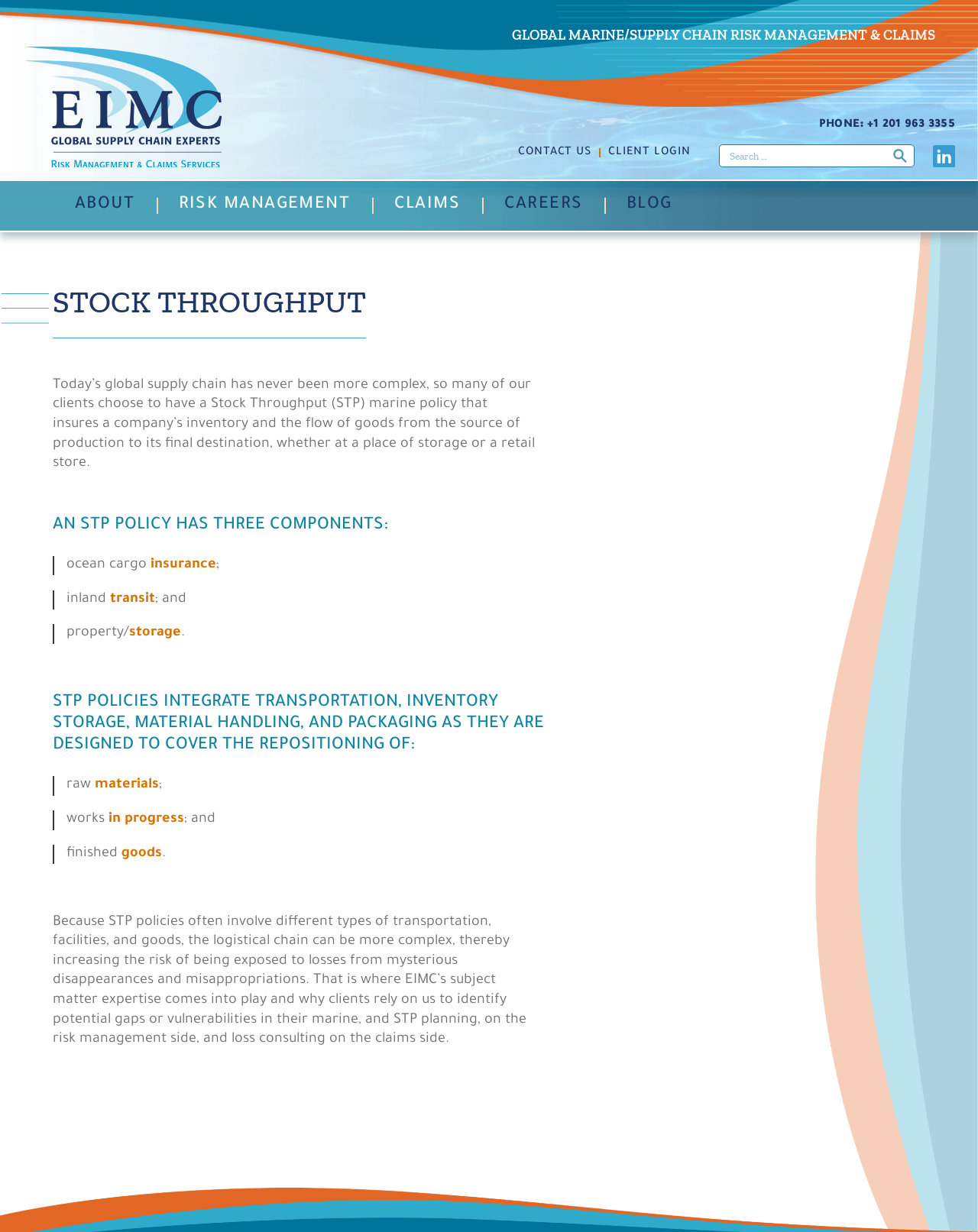Give an extensive and precise description of the webpage.

This webpage is about Stock Throughput (STP) marine policy, a type of insurance that covers a company's inventory and the flow of goods from production to final destination. The page is divided into several sections. At the top, there is a heading that reads "GLOBAL MARINE/SUPPLY CHAIN RISK MANAGEMENT & CLAIMS" followed by a link to "EIMC". Below this, there is a phone number and links to "CONTACT US" and "CLIENT LOGIN".

On the right side of the page, there is a search bar with a textbox and a button. Next to the search bar, there is a link to an unknown page. Below the search bar, there are links to "ABOUT", "RISK MANAGEMENT", "CLAIMS", "CAREERS", and "BLOG".

The main content of the page starts with a heading "STOCK THROUGHPUT" followed by a paragraph of text that explains what STP marine policy is. Below this, there is a heading "AN STP POLICY HAS THREE COMPONENTS:" followed by three blockquotes that list the components: ocean cargo insurance, inland transit, and property/storage.

The next section has a heading that explains what STP policies integrate, followed by three blockquotes that list the types of goods that STP policies cover: raw materials, works in progress, and finished goods.

The final section of the page has a long paragraph of text that explains the complexity of STP policies and how EIMC's expertise can help clients identify potential gaps or vulnerabilities in their marine and STP planning.